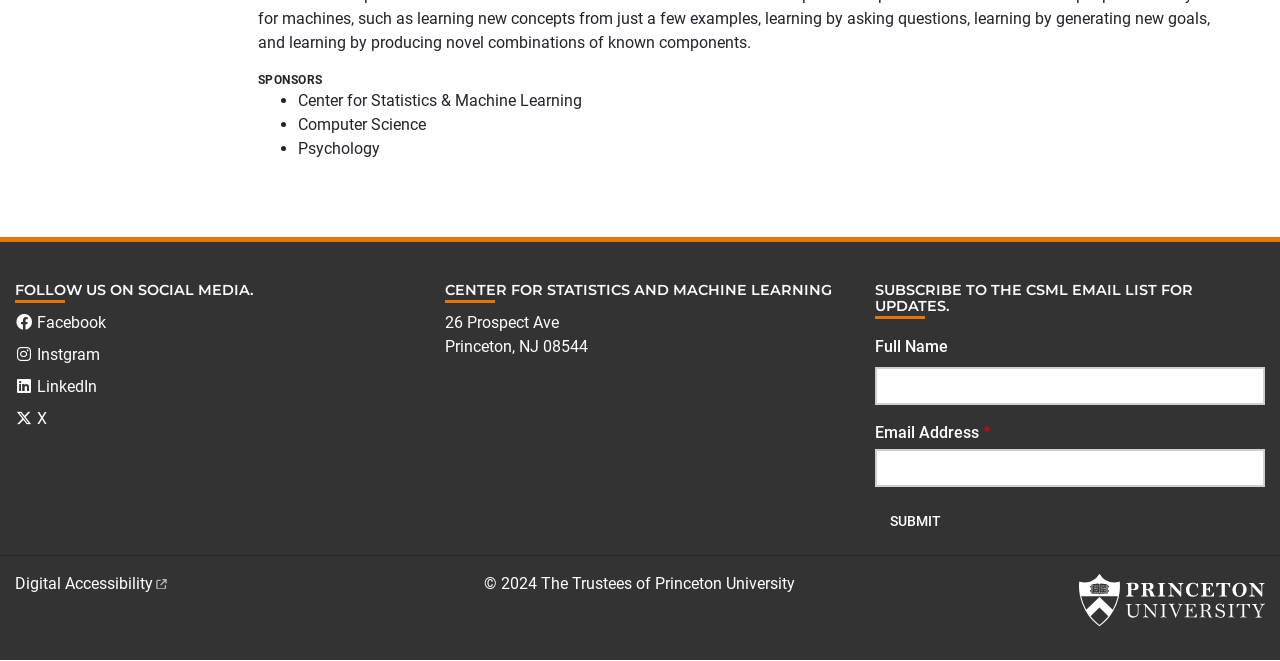Find the bounding box coordinates for the area you need to click to carry out the instruction: "Visit Princeton University website". The coordinates should be four float numbers between 0 and 1, indicated as [left, top, right, bottom].

[0.843, 0.866, 0.988, 0.951]